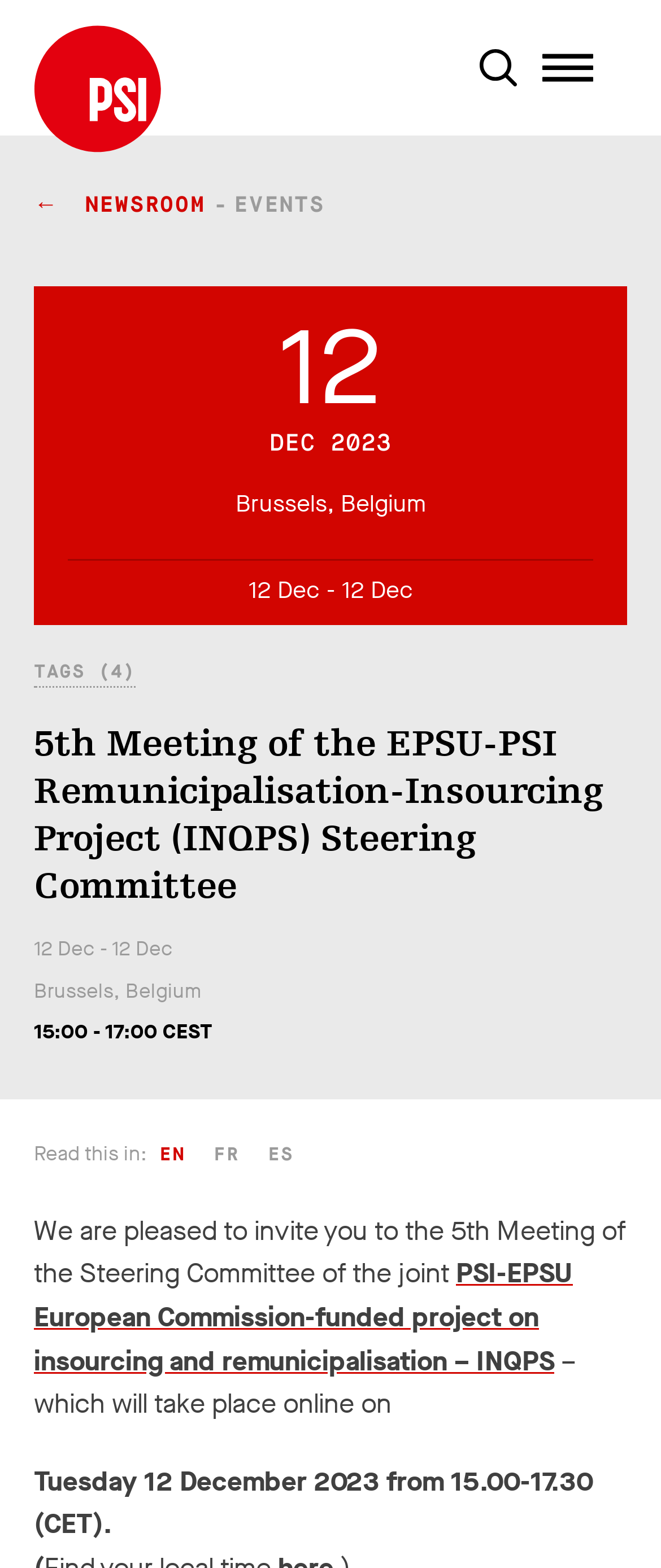Please answer the following question using a single word or phrase: 
Where is the event taking place?

Brussels, Belgium